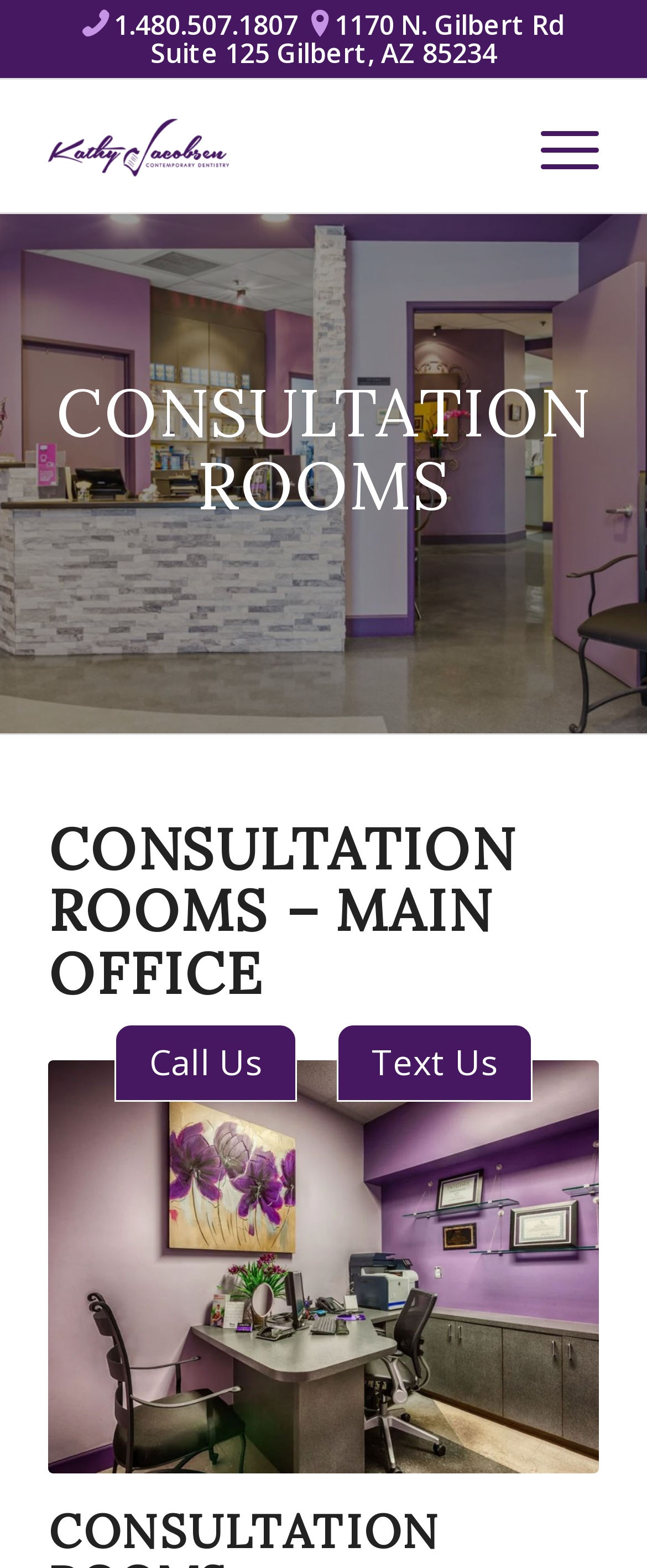What is the phone number to call?
Look at the image and respond with a one-word or short phrase answer.

1.480.507.1807